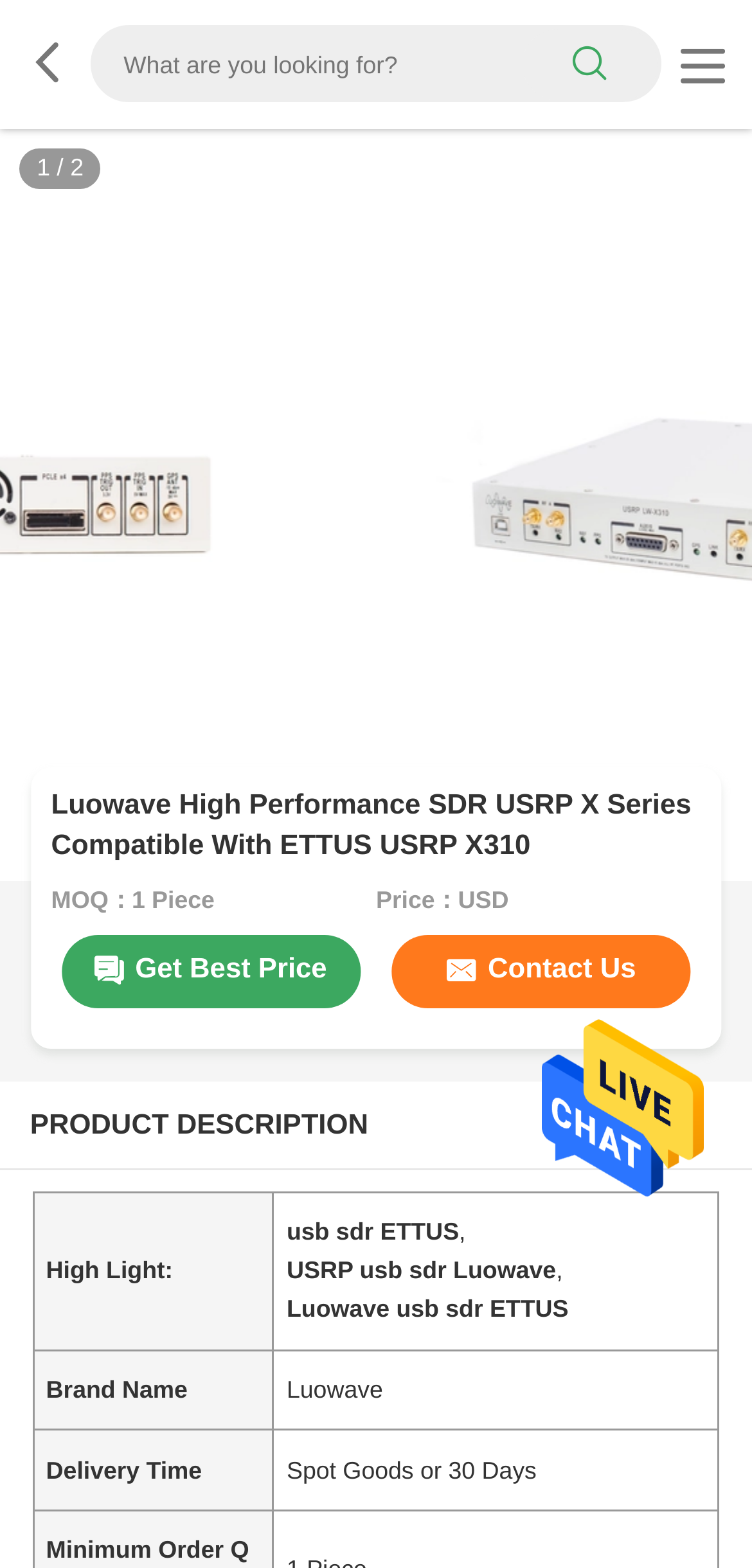What is the product compatible with?
Please use the visual content to give a single word or phrase answer.

ETTUS USRP X310